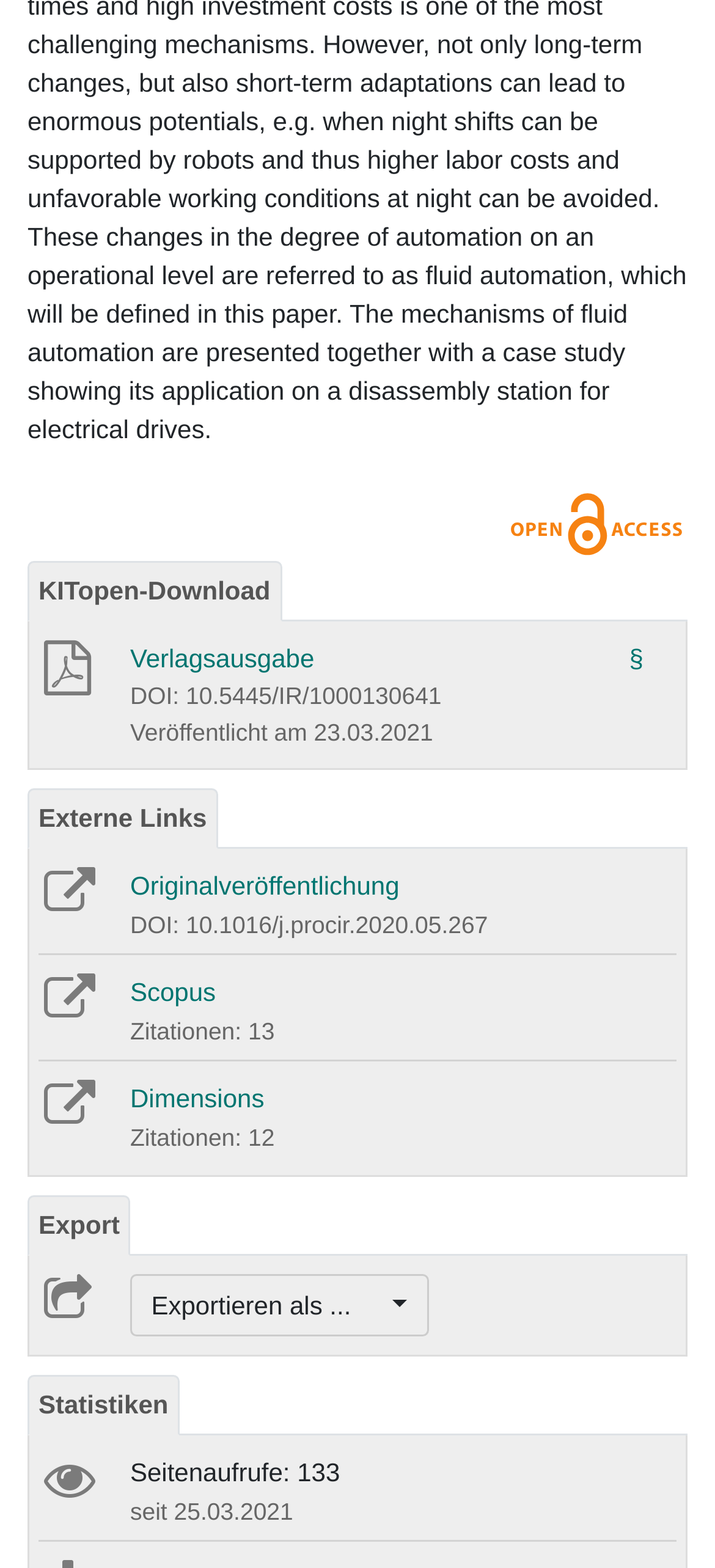Give a concise answer of one word or phrase to the question: 
How many page views does the publication have?

133